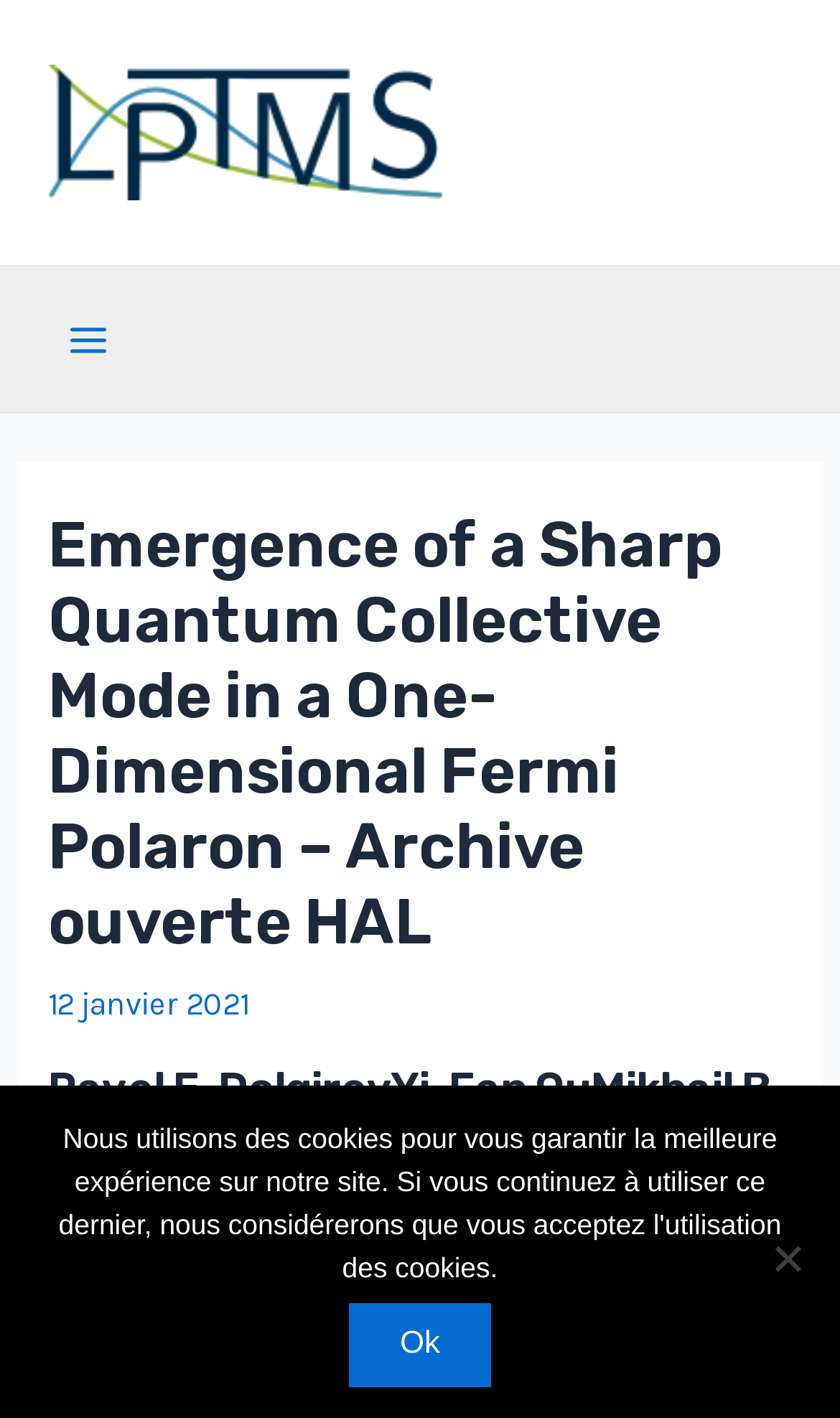What is the type of the second heading?
Examine the screenshot and reply with a single word or phrase.

Author list